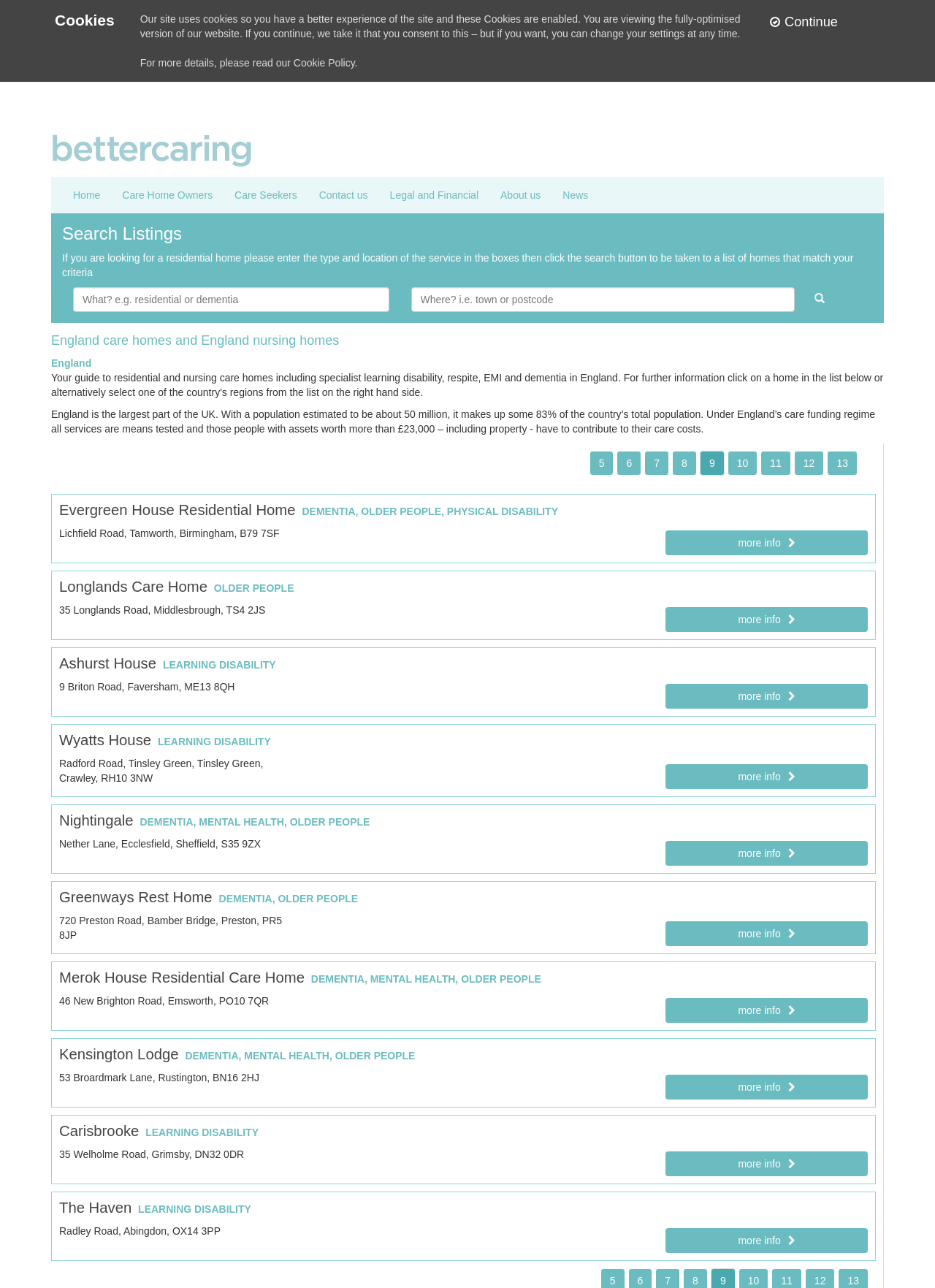Point out the bounding box coordinates of the section to click in order to follow this instruction: "Click on England".

[0.055, 0.277, 0.098, 0.287]